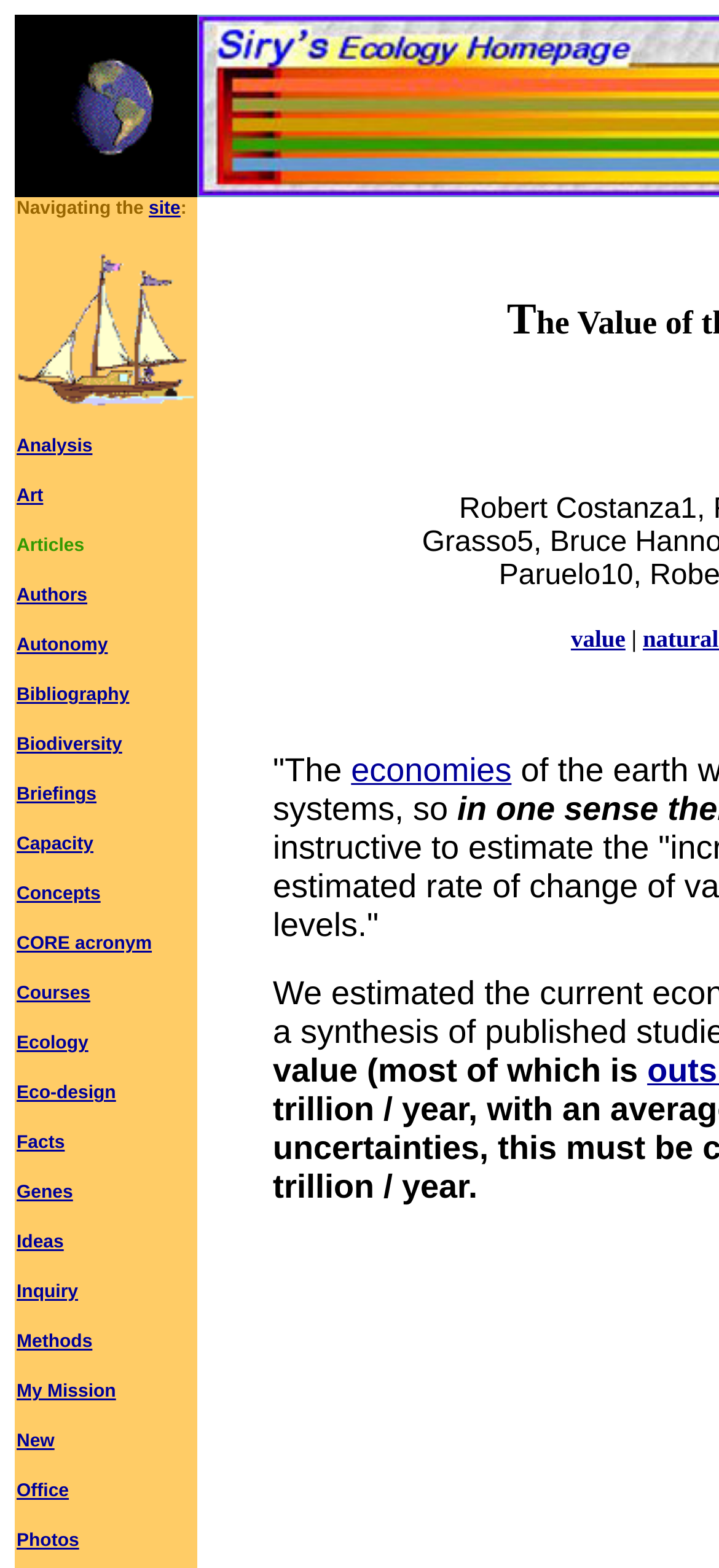How many static text elements are there in the webpage?
Refer to the screenshot and answer in one word or phrase.

3